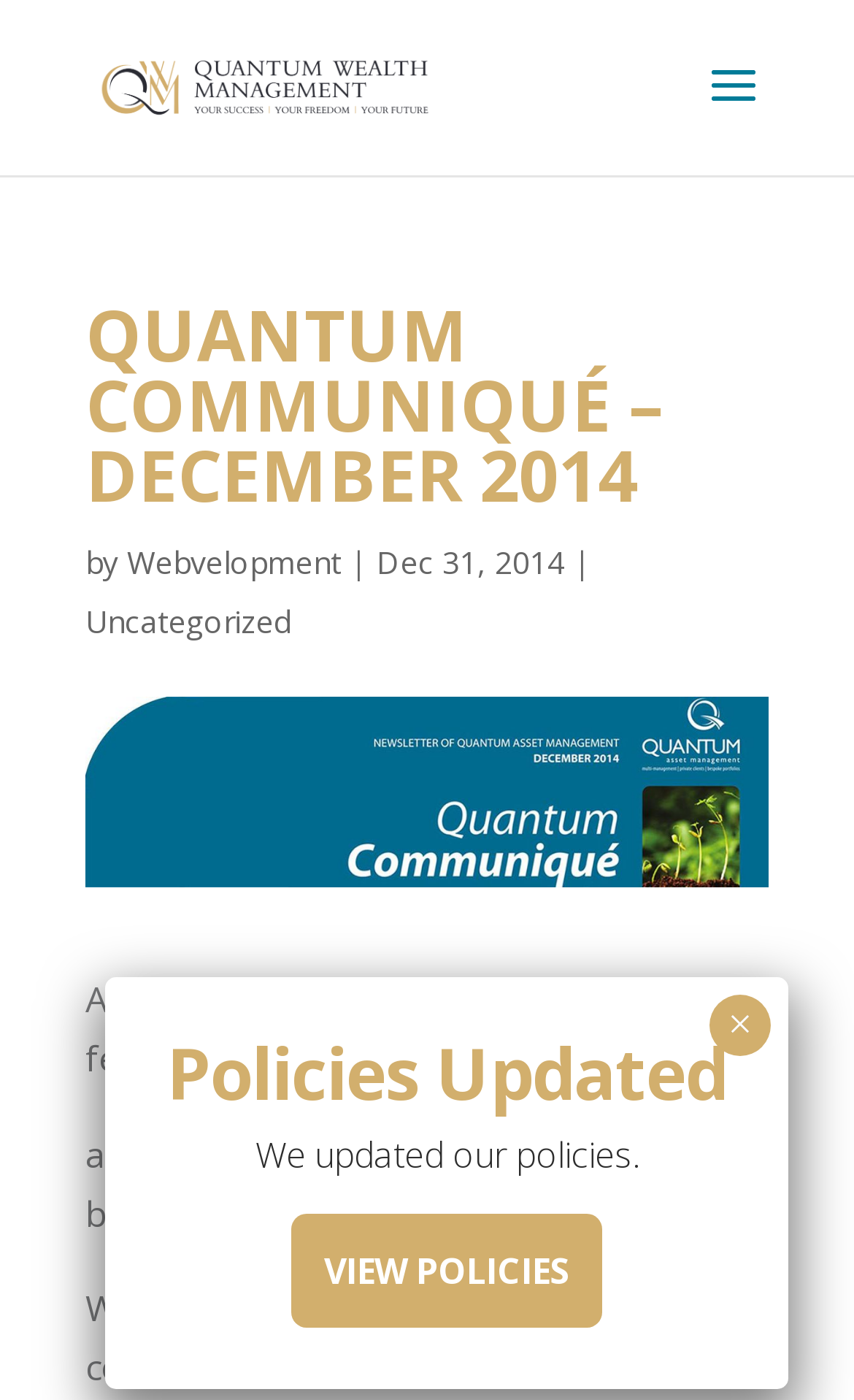What is the purpose of the button on the webpage?
Based on the visual information, provide a detailed and comprehensive answer.

The button has a 'Close' text and an '×' icon, which is a common symbol for closing or canceling. Therefore, I conclude that the purpose of the button is to close something, likely a notification or a popup.